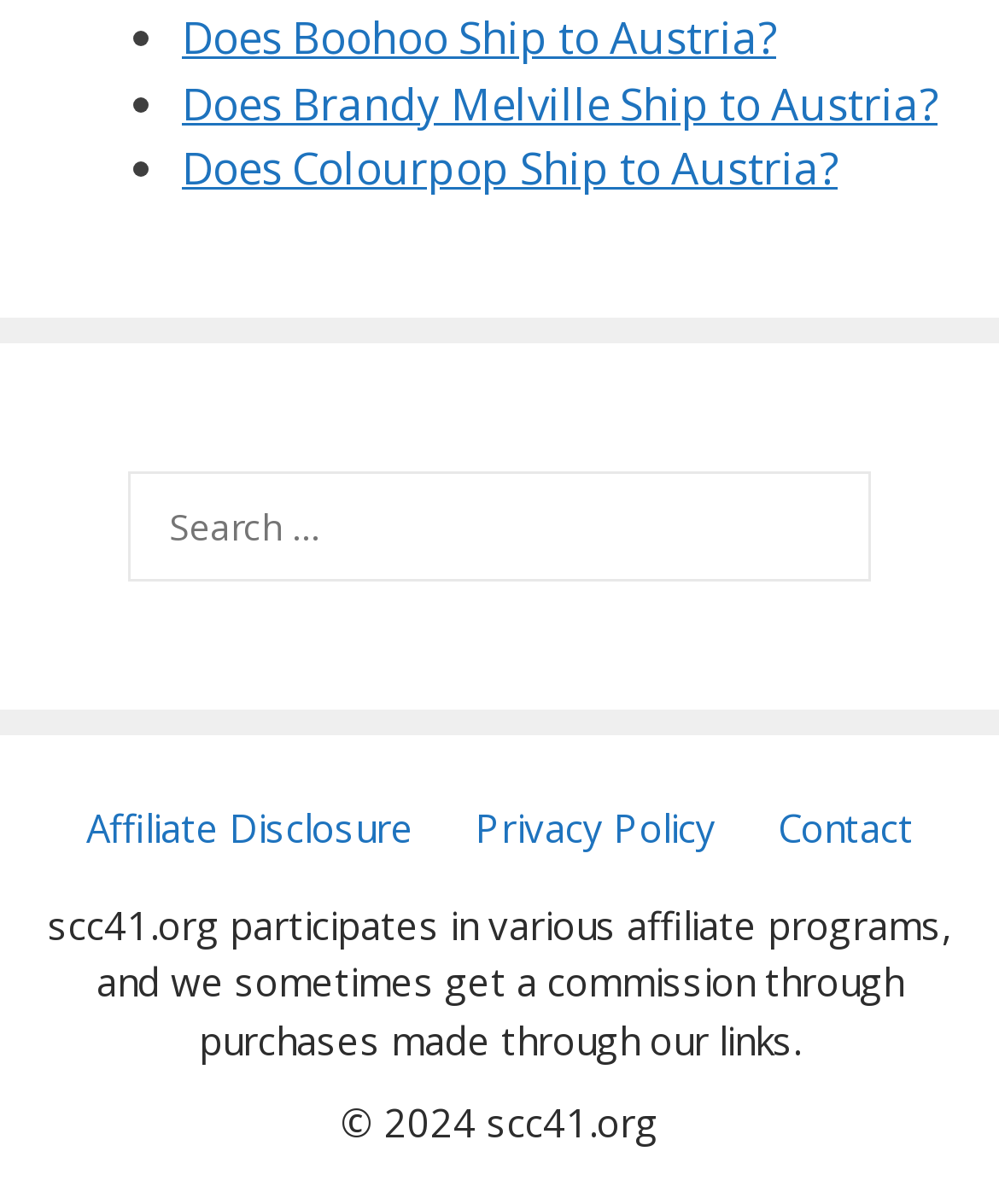How many links are above the search box?
Answer the question with a single word or phrase by looking at the picture.

3